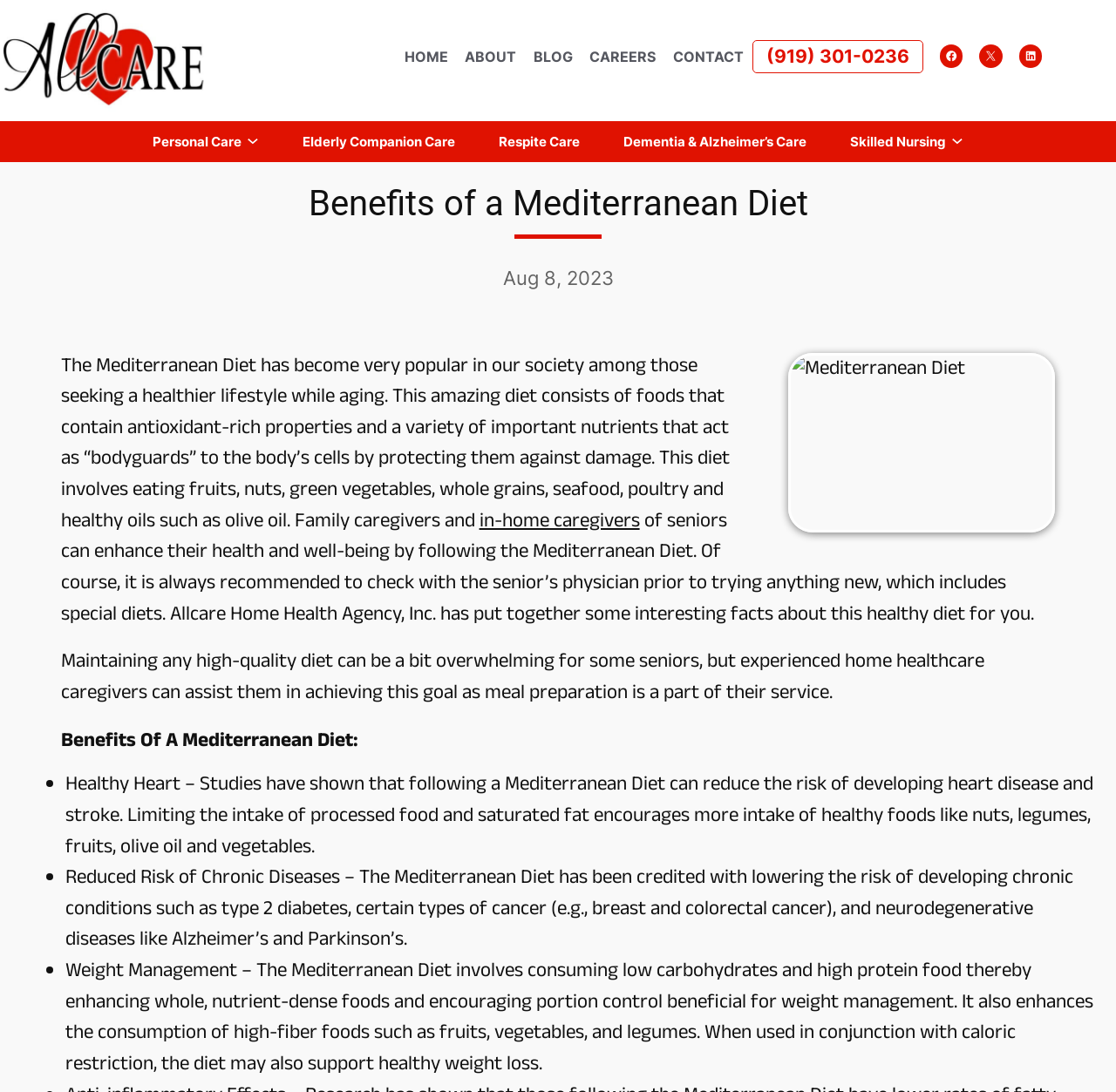What is the role of in-home caregivers mentioned in the article?
From the screenshot, supply a one-word or short-phrase answer.

assist seniors